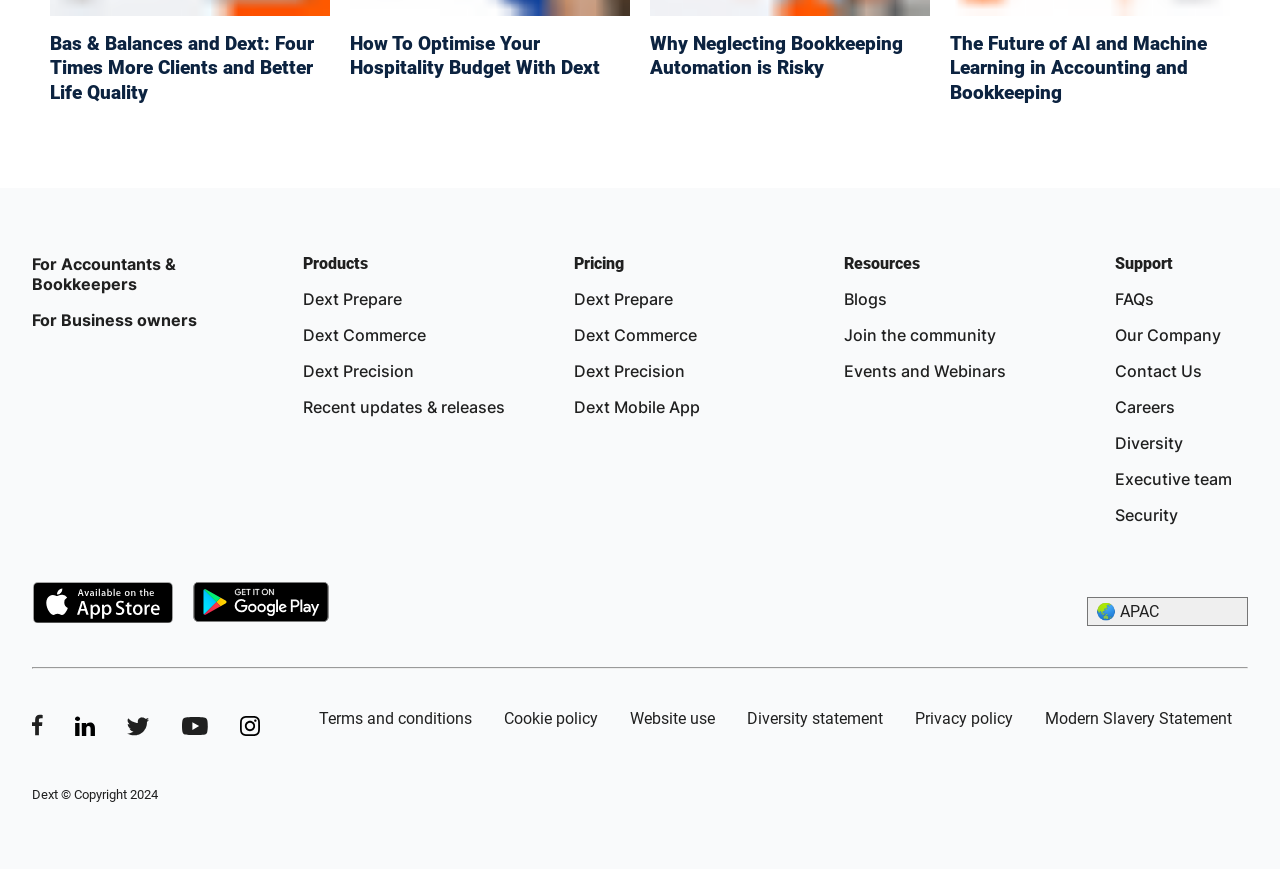Please examine the image and provide a detailed answer to the question: What is the purpose of the 'Change Locale:' combobox?

The 'Change Locale:' combobox is located at the bottom of the webpage, and its purpose is likely to allow users to change the language or region of the webpage to suit their preferences.